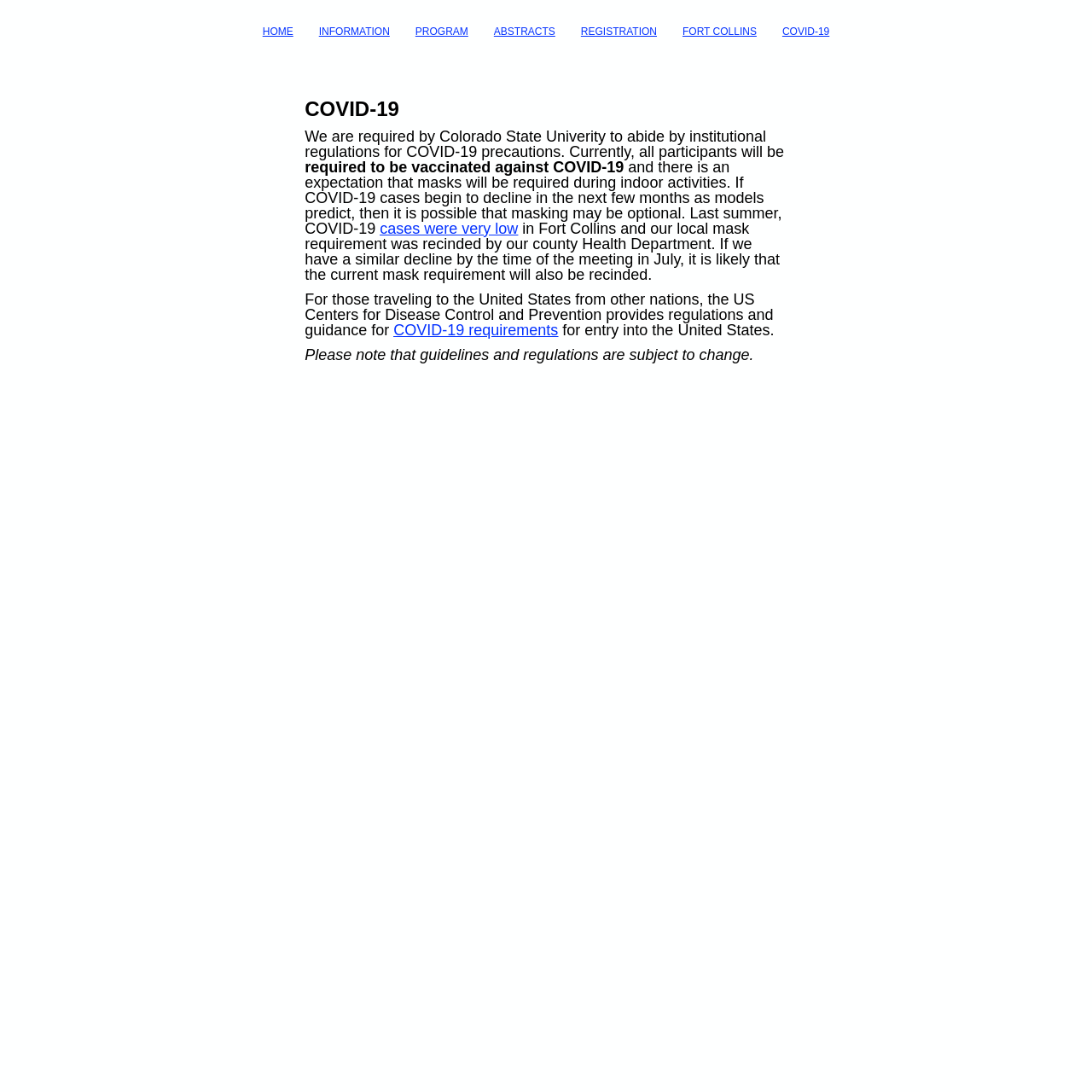Show the bounding box coordinates of the element that should be clicked to complete the task: "view information".

[0.292, 0.023, 0.357, 0.034]